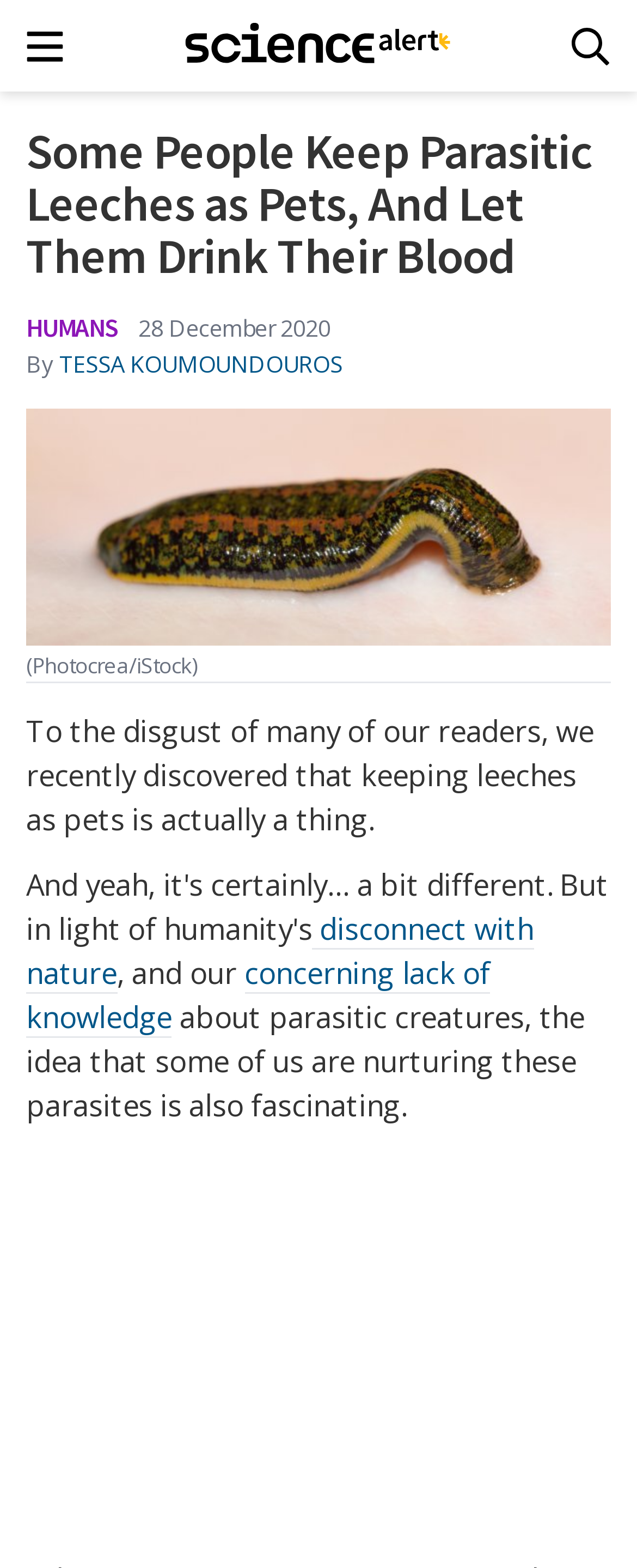What is the image credit mentioned in the article?
Kindly offer a detailed explanation using the data available in the image.

The image credit is mentioned in the static text '(Photocrea/iStock)' which is located below the main heading and above the article content.